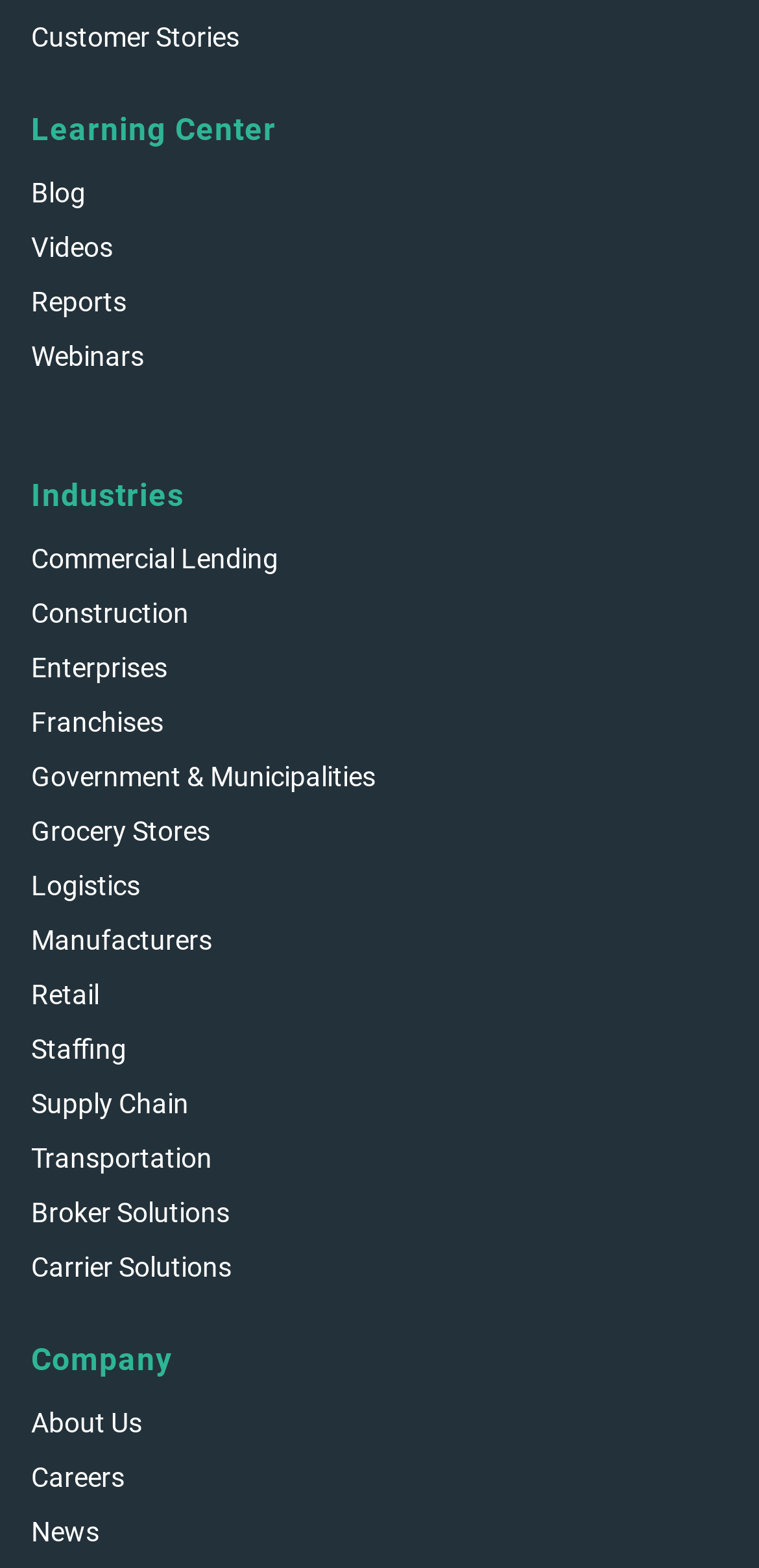Specify the bounding box coordinates (top-left x, top-left y, bottom-right x, bottom-right y) of the UI element in the screenshot that matches this description: Government & Municipalities

[0.041, 0.482, 0.495, 0.508]